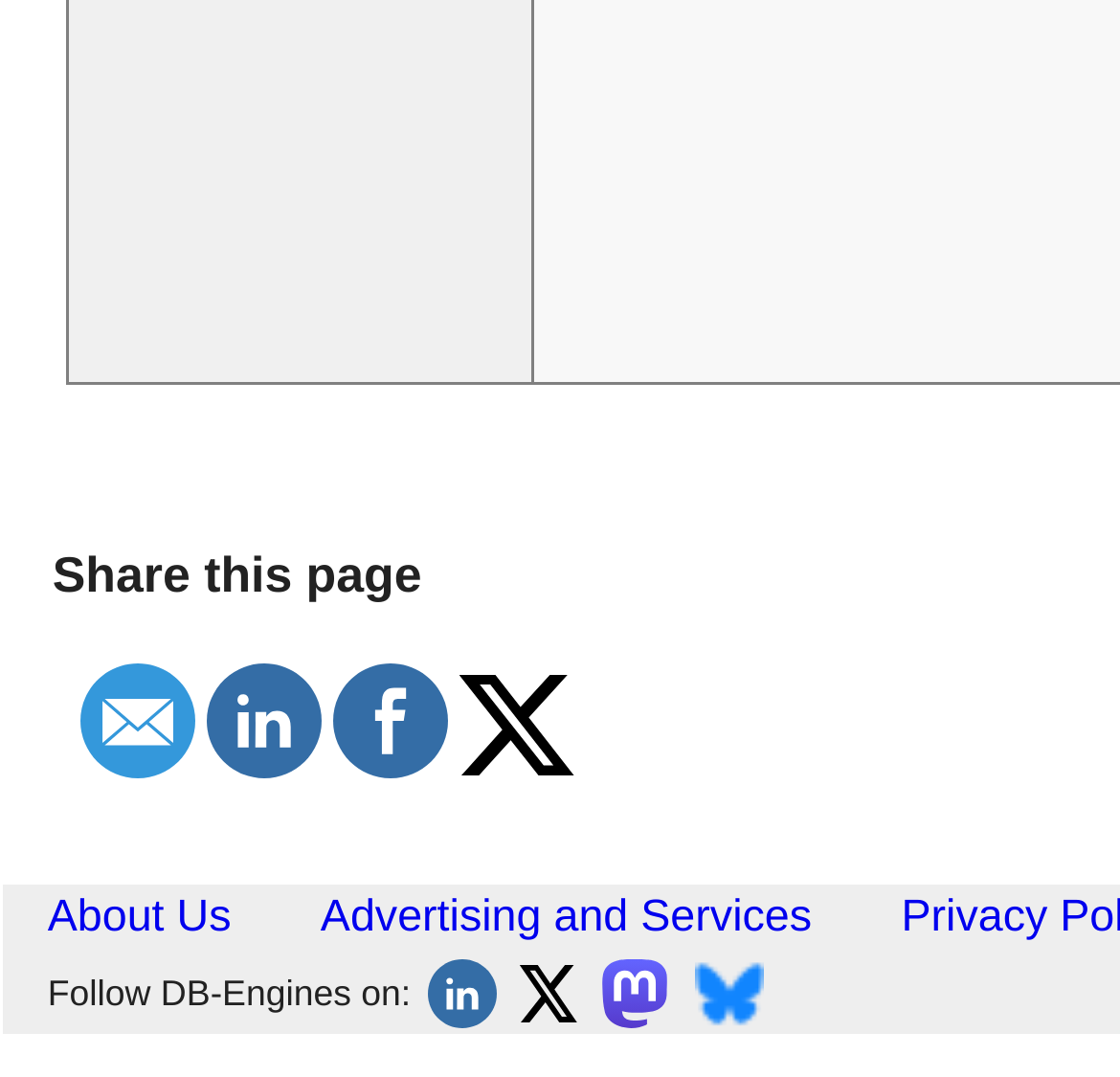Show the bounding box coordinates of the element that should be clicked to complete the task: "Tweet".

[0.406, 0.686, 0.519, 0.739]